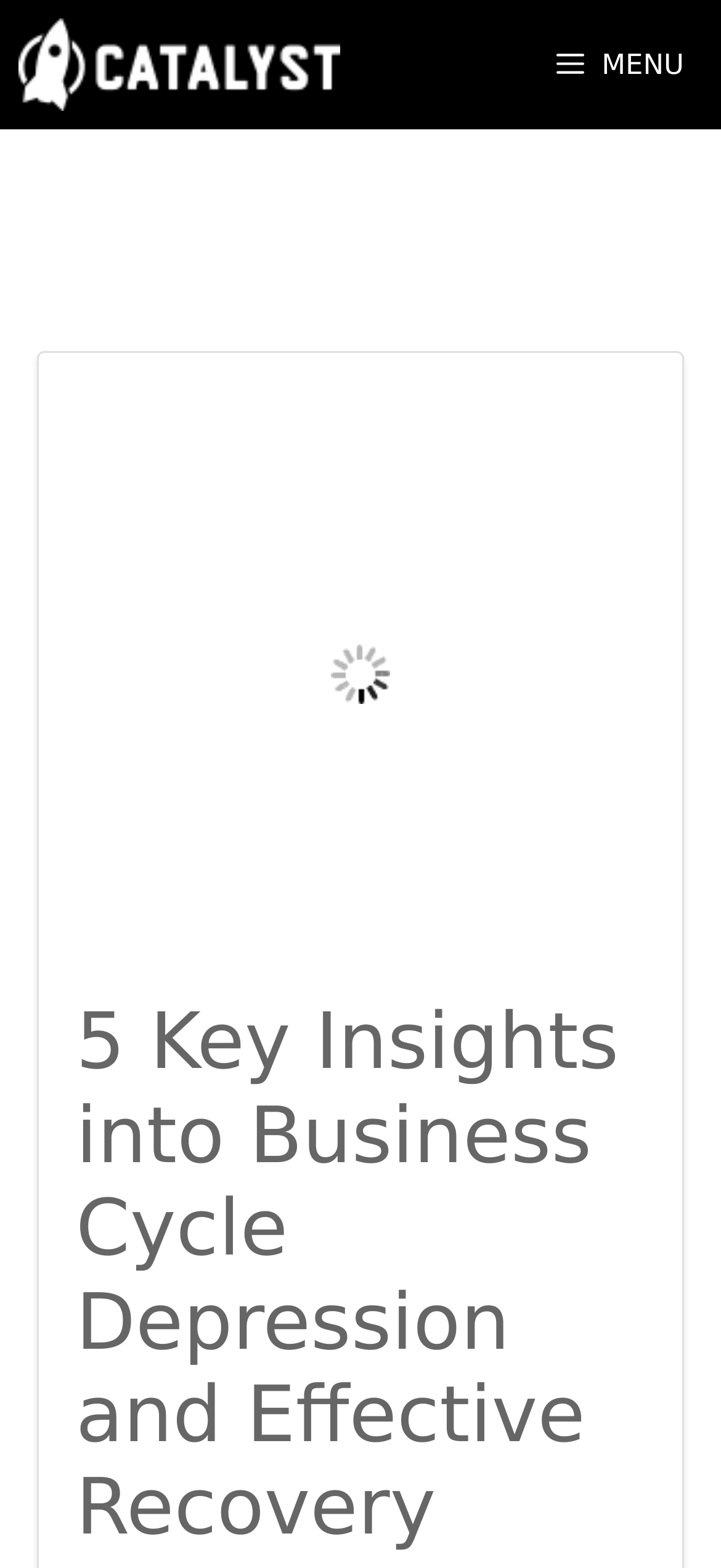Locate the bounding box of the UI element described in the following text: "MENU".

[0.721, 0.0, 1.0, 0.082]